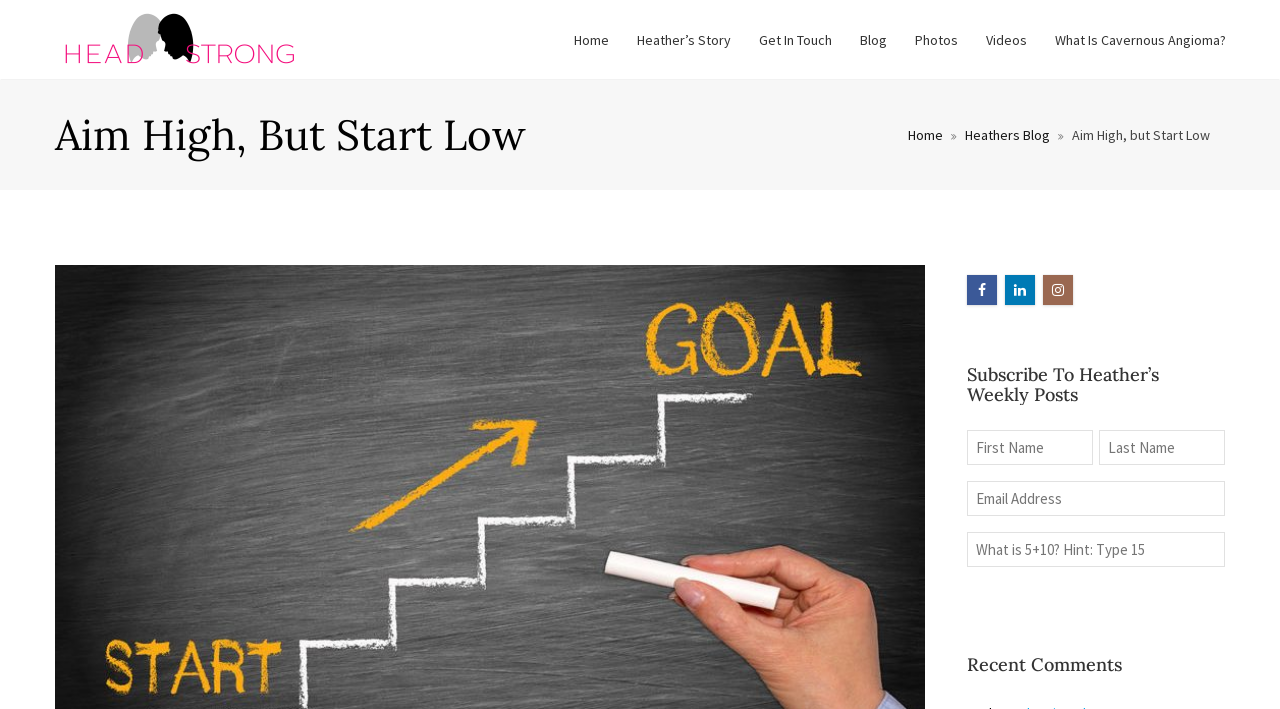Could you determine the bounding box coordinates of the clickable element to complete the instruction: "subscribe to weekly posts"? Provide the coordinates as four float numbers between 0 and 1, i.e., [left, top, right, bottom].

[0.755, 0.606, 0.957, 0.656]